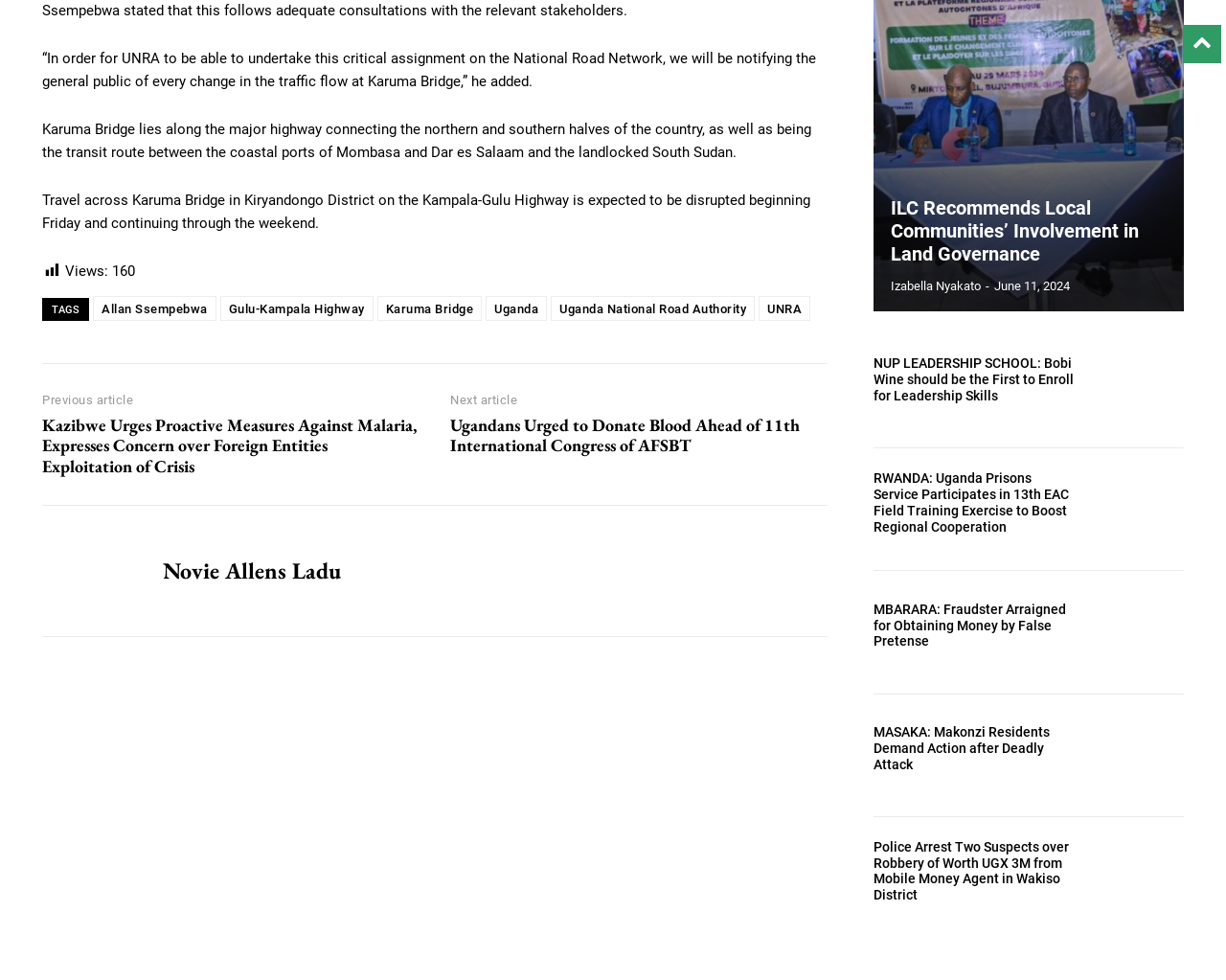Please find the bounding box coordinates of the clickable region needed to complete the following instruction: "Read article about Karuma Bridge". The bounding box coordinates must consist of four float numbers between 0 and 1, i.e., [left, top, right, bottom].

[0.307, 0.302, 0.393, 0.327]